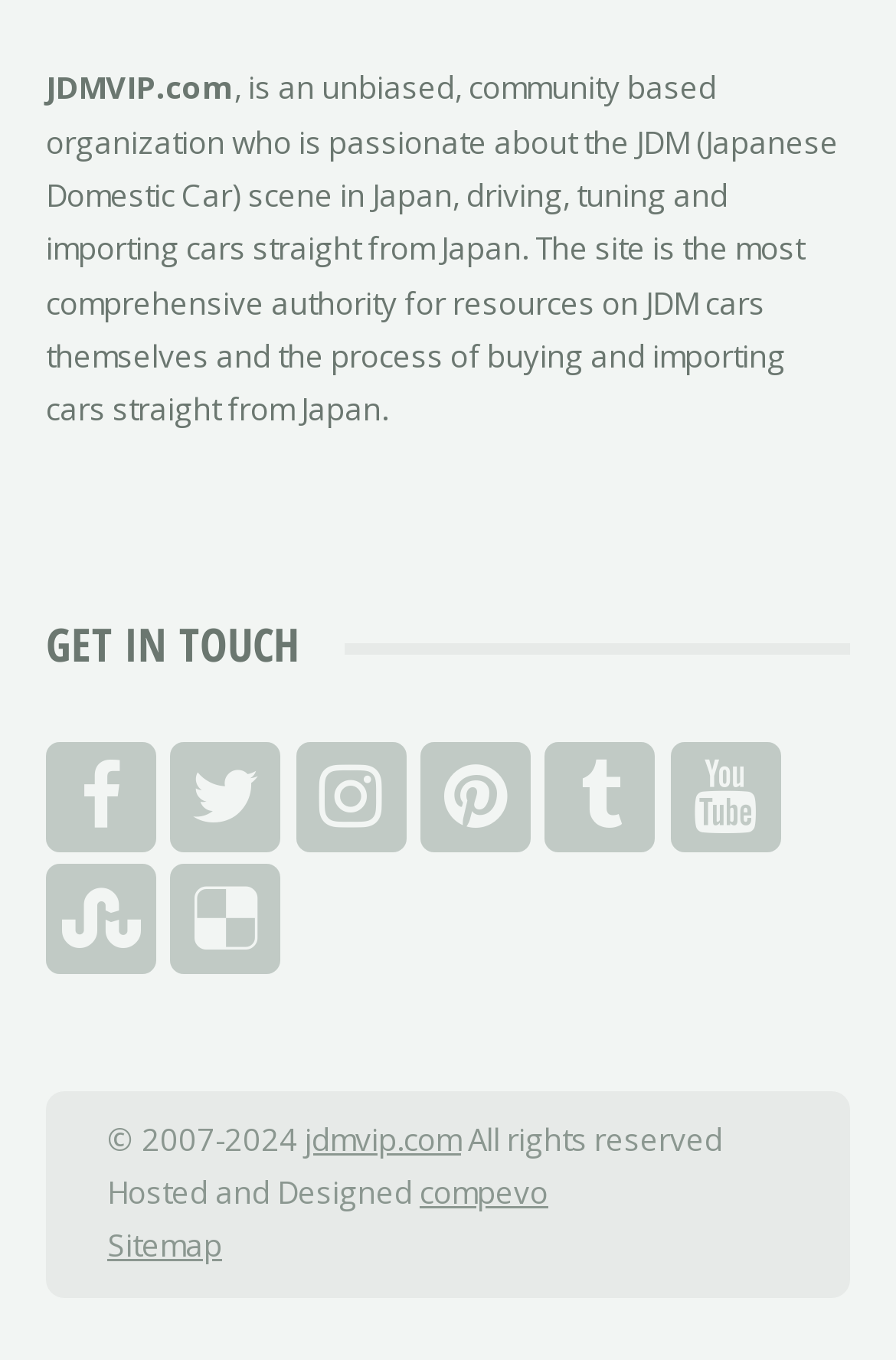Specify the bounding box coordinates of the element's area that should be clicked to execute the given instruction: "Click on Sitemap link". The coordinates should be four float numbers between 0 and 1, i.e., [left, top, right, bottom].

[0.12, 0.901, 0.248, 0.932]